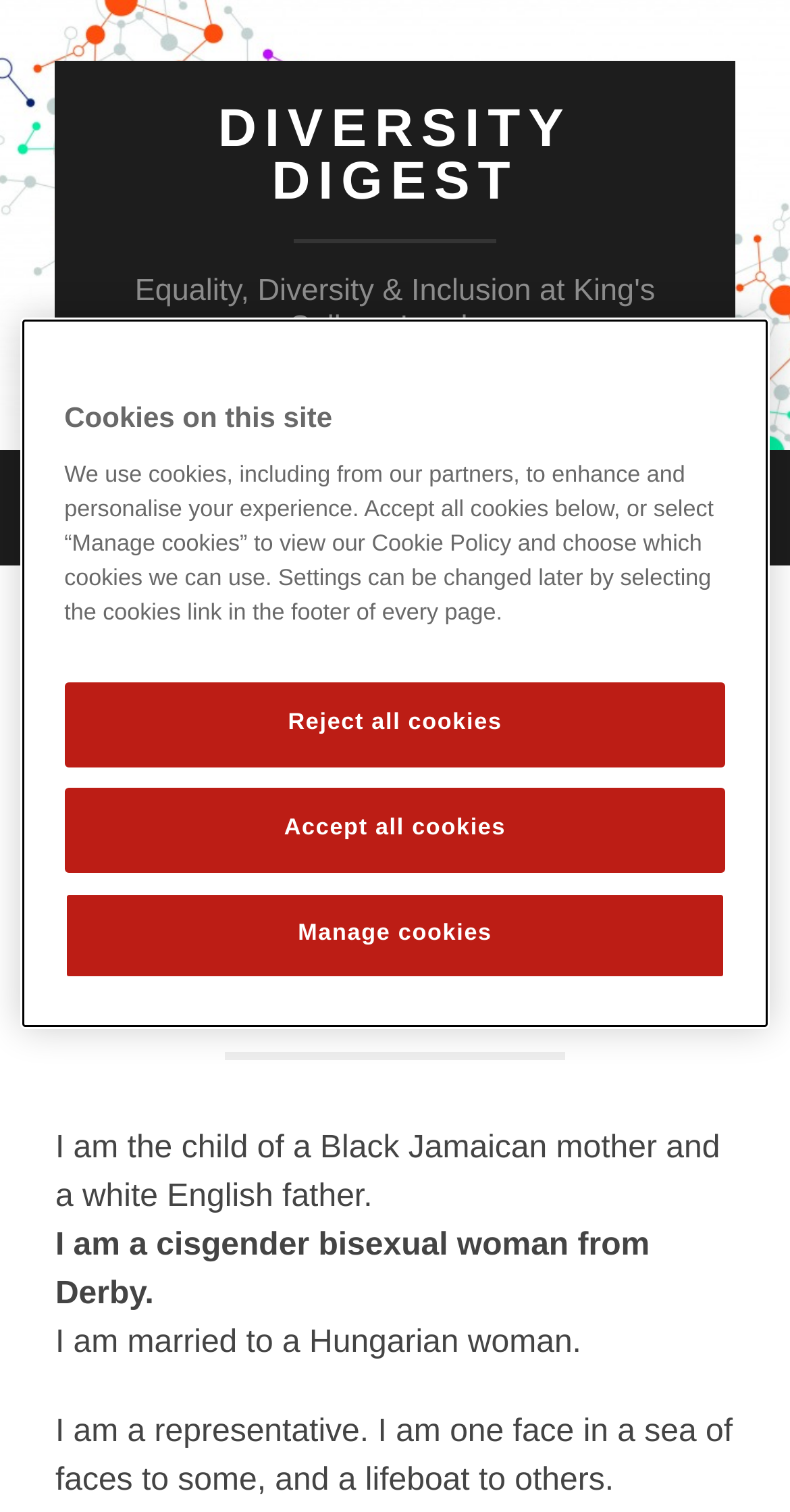Offer a meticulous caption that includes all visible features of the webpage.

The webpage is titled "Proud to be intersectional – Diversity Digest" and features a prominent link to "DIVERSITY DIGEST" at the top center of the page. To the left of this link is a "Toggle mobile menu" button, and to the right is a "Toggle search field" button. 

Below these buttons, a heading "Proud to be intersectional" is displayed, followed by a link to "OCTOBER 19, 2021". A paragraph of text describes Kirsten Johnson, the Student Experience Manager in the Faculty of Arts & Humanities, who is proud to be a walking, talking, assumption-shattering work in progress. 

A horizontal separator line divides the page, and below it, there are several paragraphs of text that describe the author's identity, including their race, gender, sexuality, and nationality. The text is arranged in a vertical column, with each paragraph building on the previous one to create a narrative.

At the bottom of the page, a "Cookie banner" region is displayed, which contains an alert dialog box titled "Cookies on this site". This dialog box explains the use of cookies on the site and provides options to accept or reject all cookies, or to manage cookie settings. The buttons to reject, accept, or manage cookies are arranged vertically below the explanatory text.